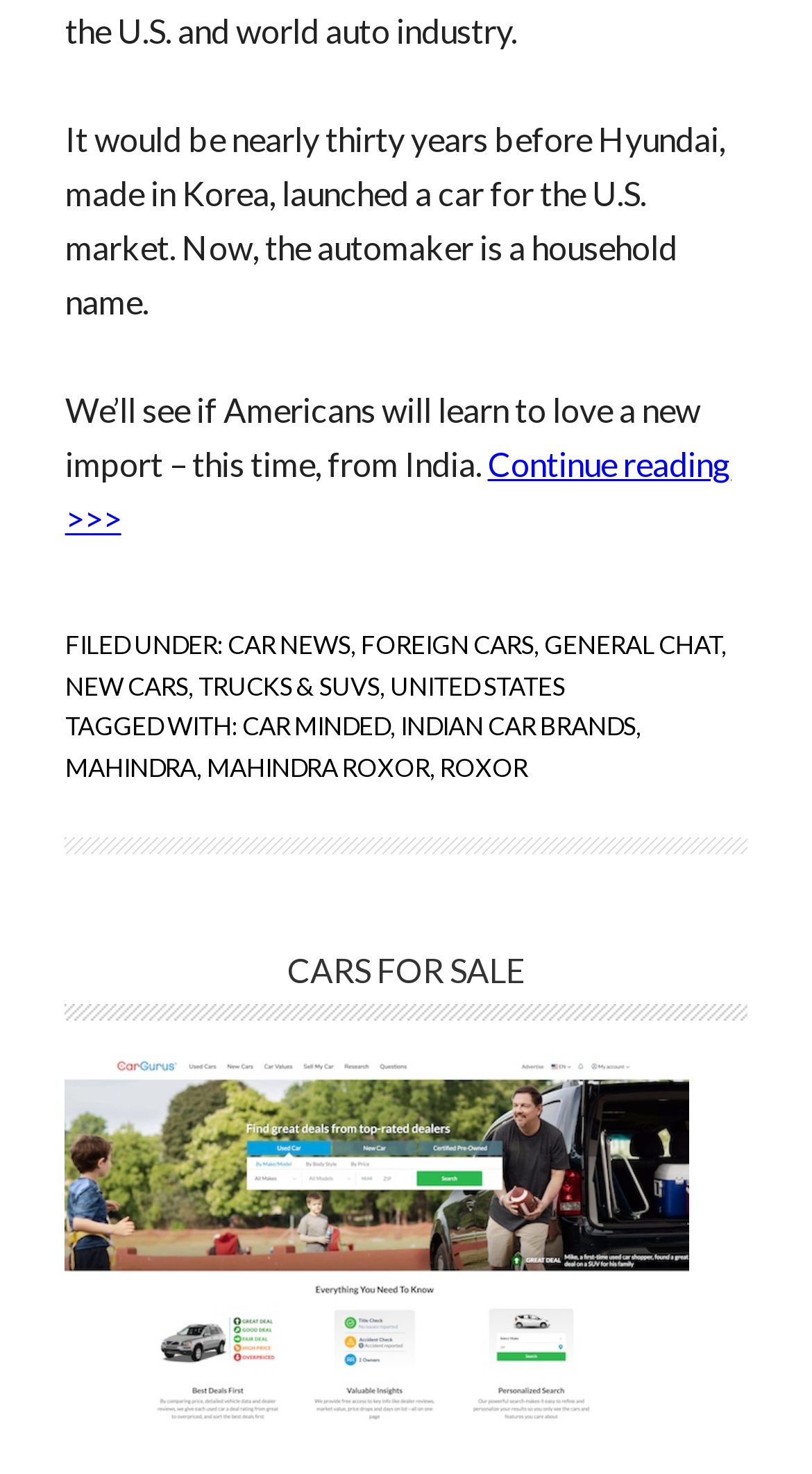Please identify the bounding box coordinates of the clickable element to fulfill the following instruction: "Learn about Mahindra Roxor". The coordinates should be four float numbers between 0 and 1, i.e., [left, top, right, bottom].

[0.254, 0.51, 0.529, 0.531]